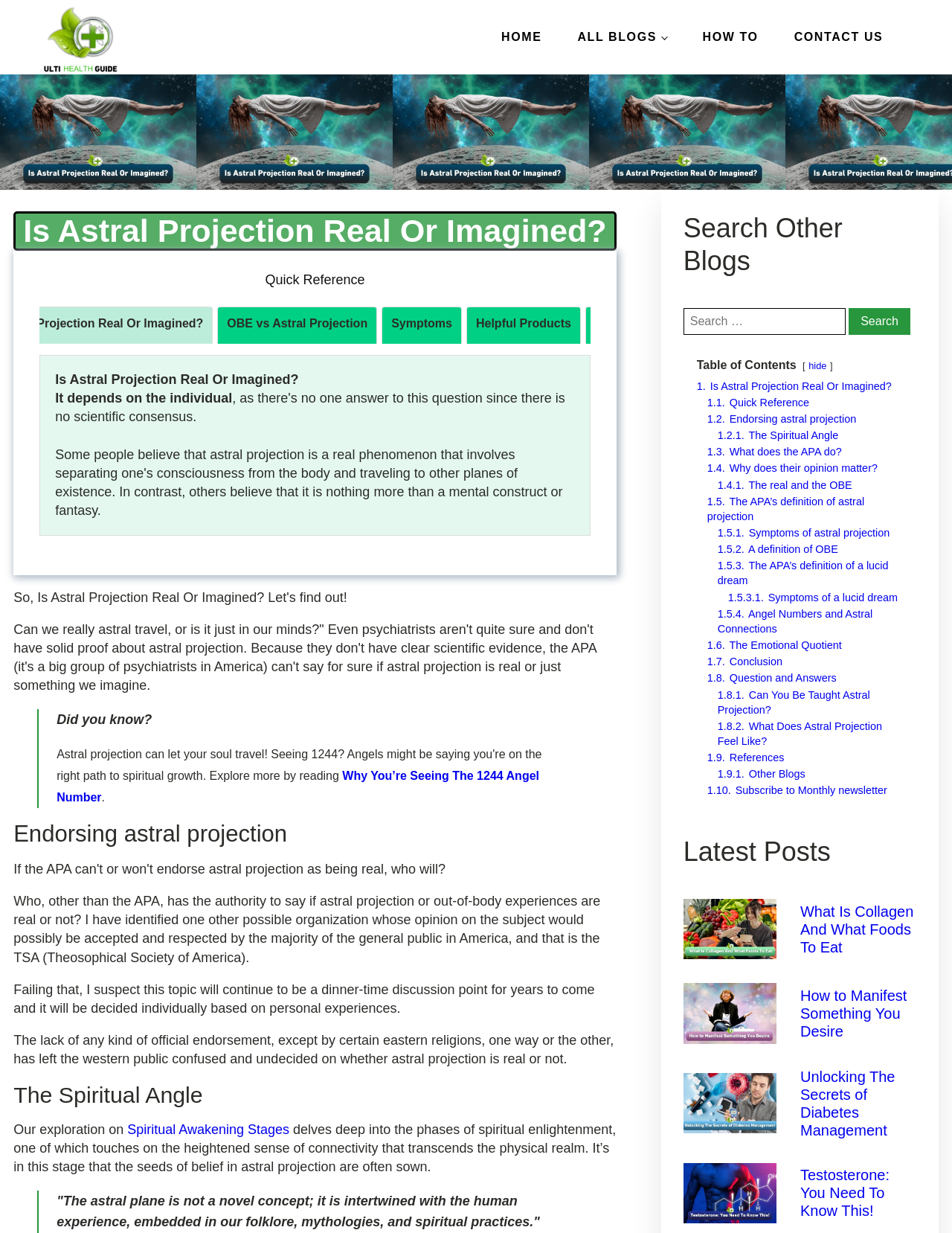Locate the bounding box of the UI element described by: "Top no account casinos" in the given webpage screenshot.

None